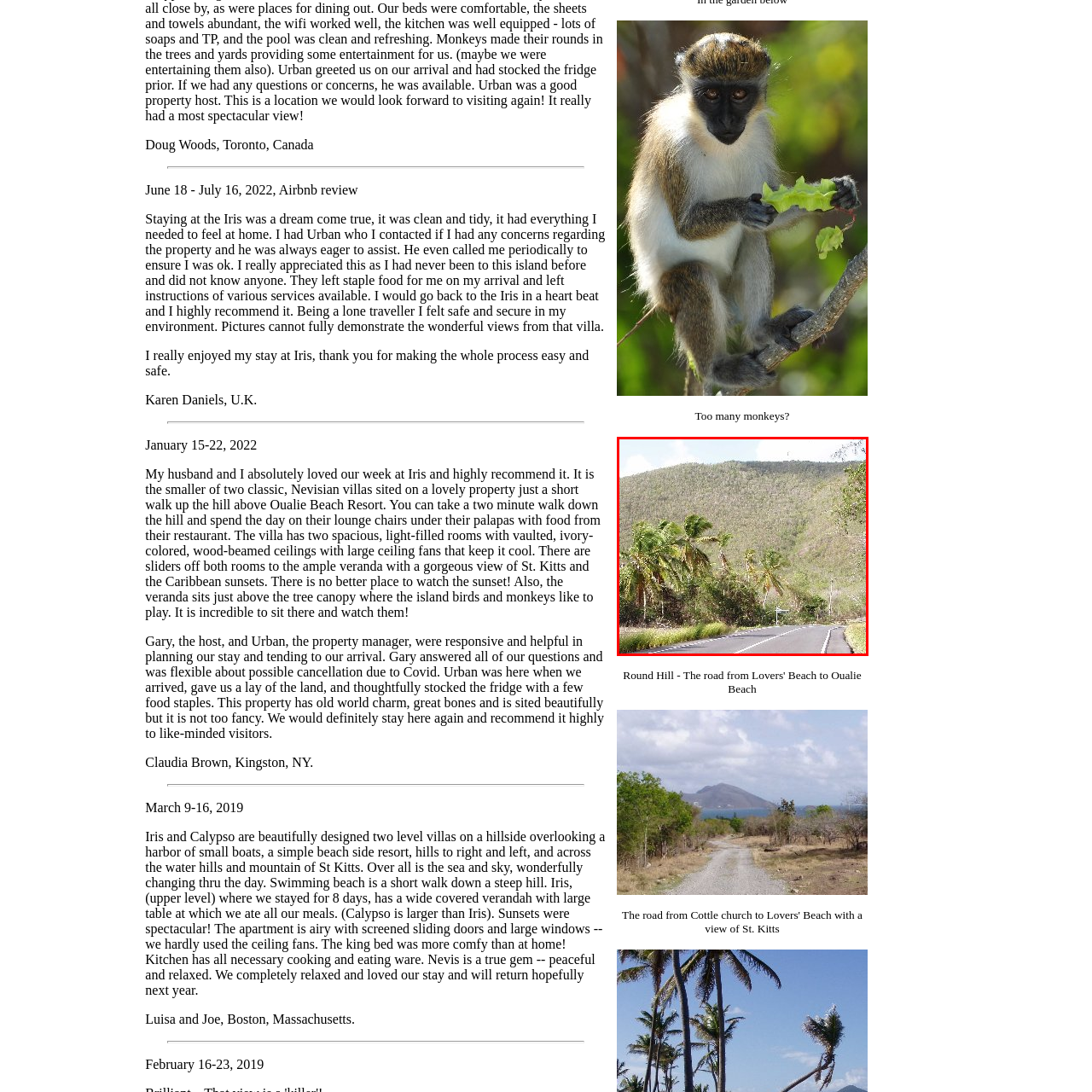Analyze the image surrounded by the red box and respond concisely: What is the likely location of this scenic view?

An island